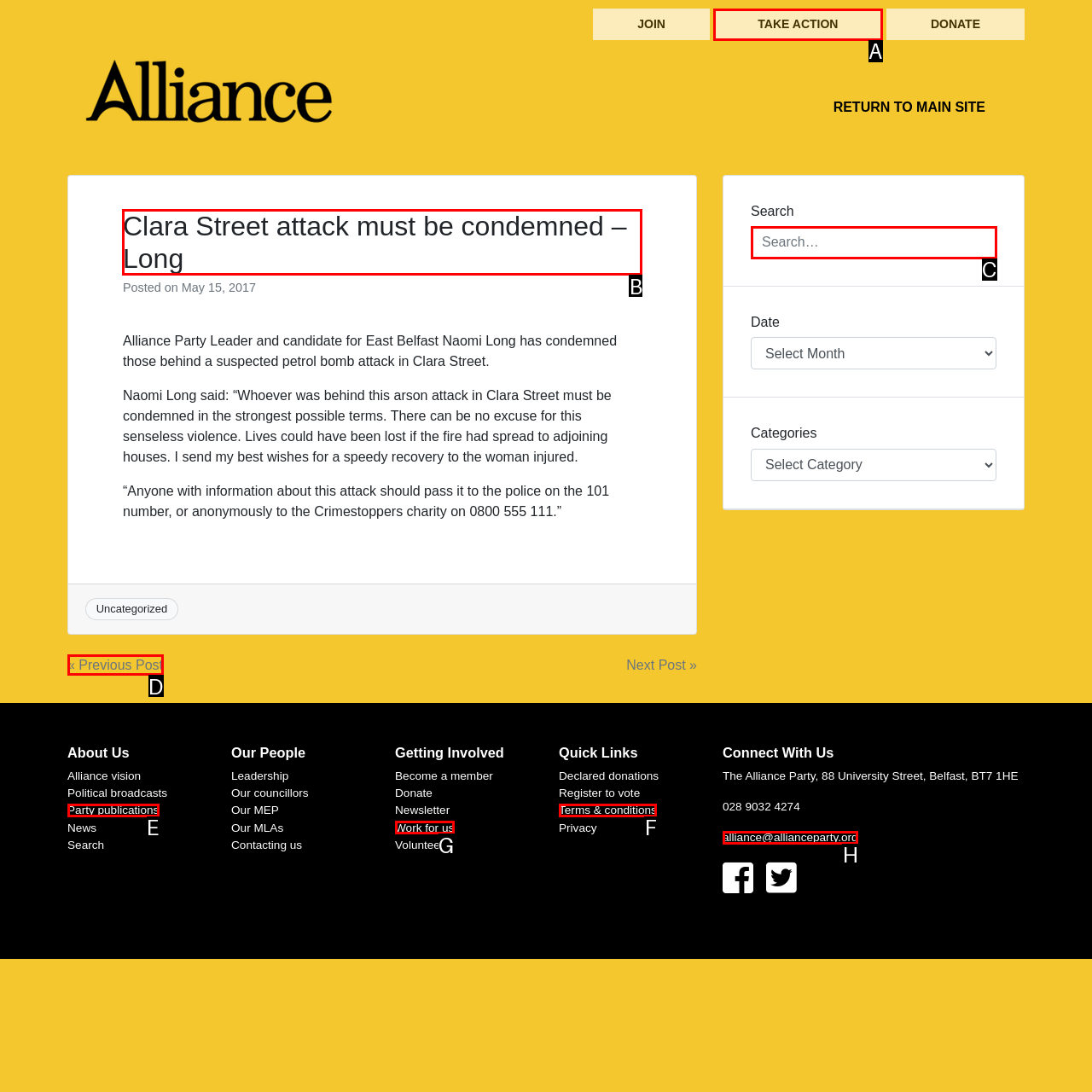Tell me which one HTML element I should click to complete the following task: Read the article 'Clara Street attack must be condemned – Long'
Answer with the option's letter from the given choices directly.

B